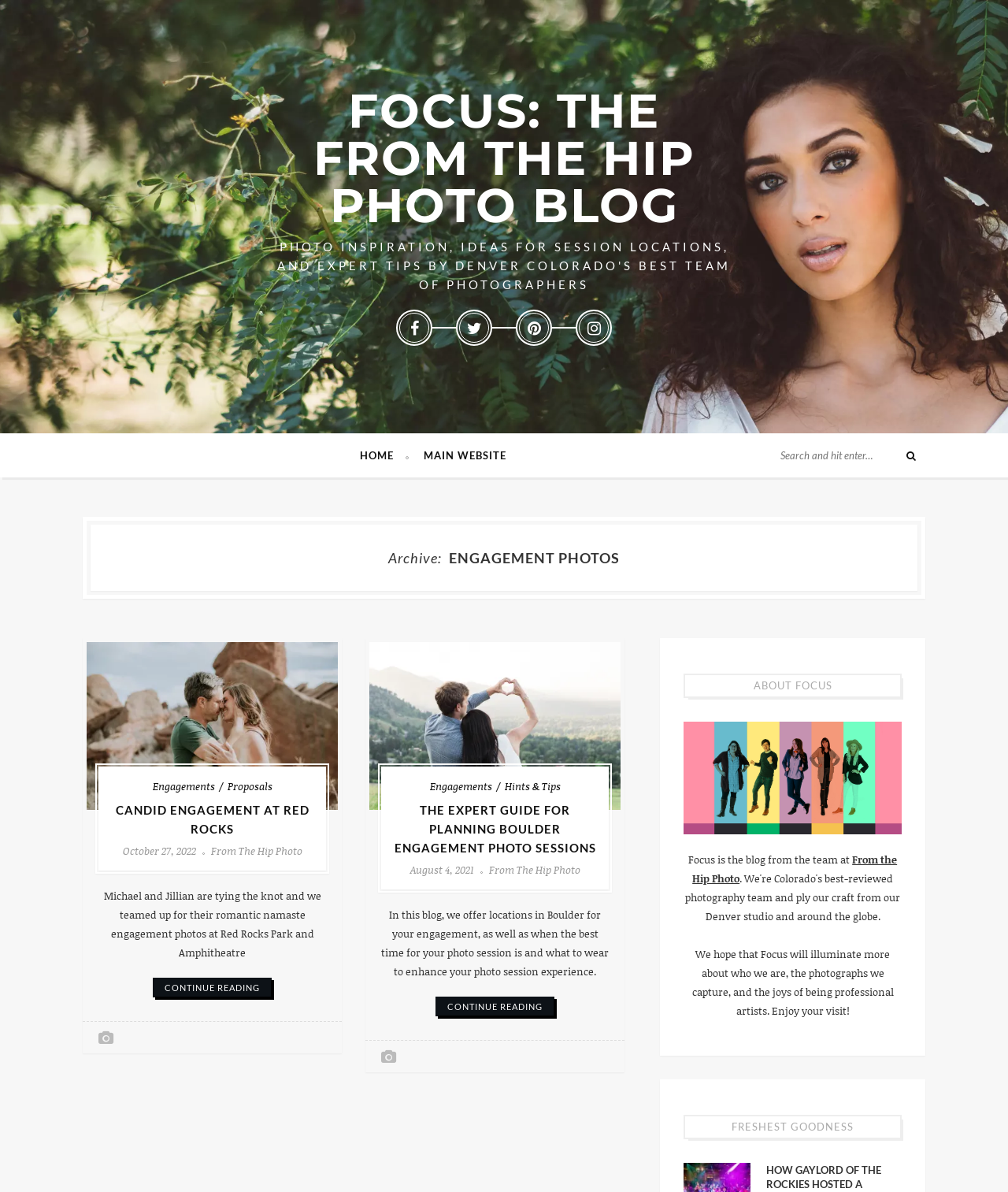Determine the main headline of the webpage and provide its text.

Archive: ENGAGEMENT PHOTOS